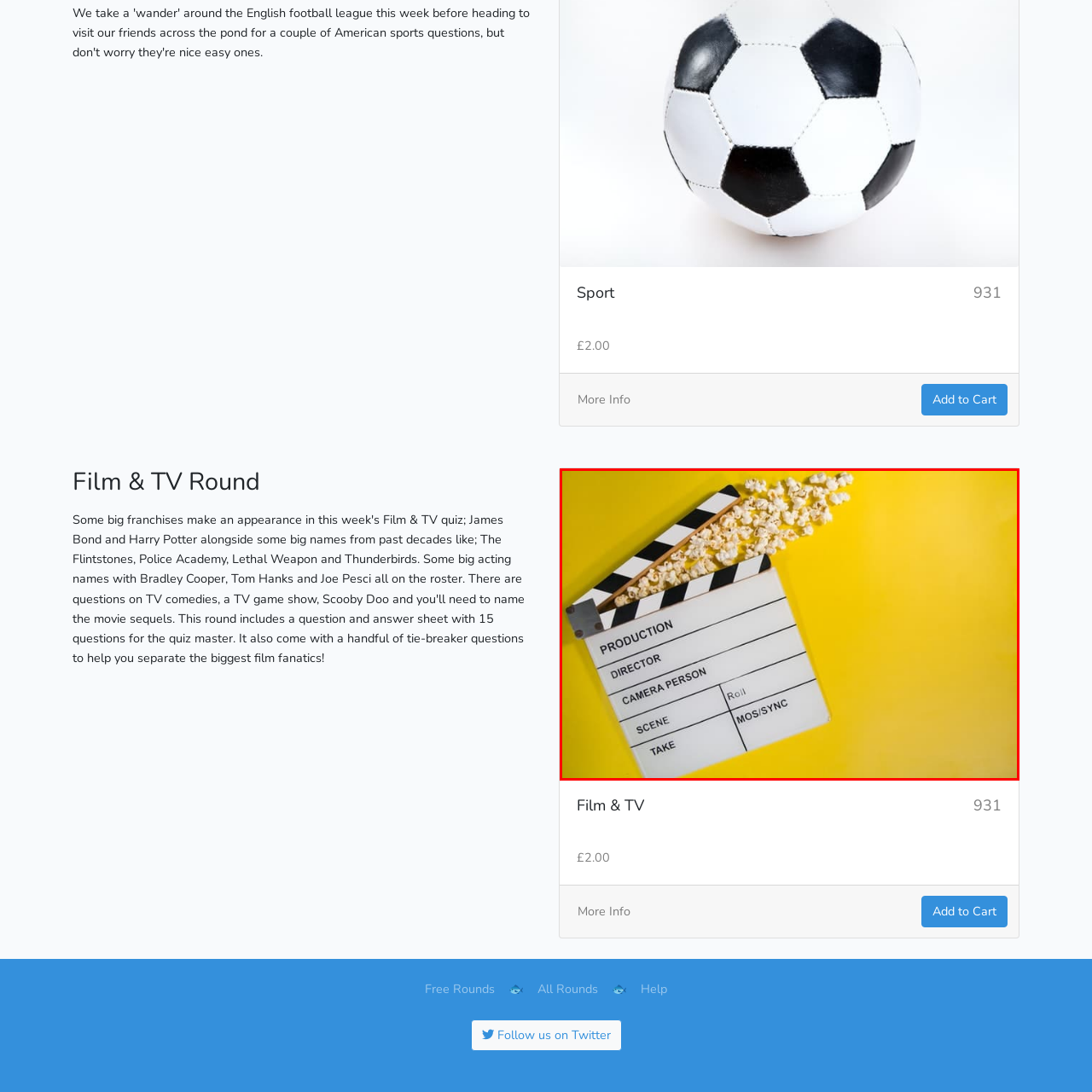What is spilling out of the clapperboard?
Inspect the image surrounded by the red bounding box and answer the question using a single word or a short phrase.

popcorn